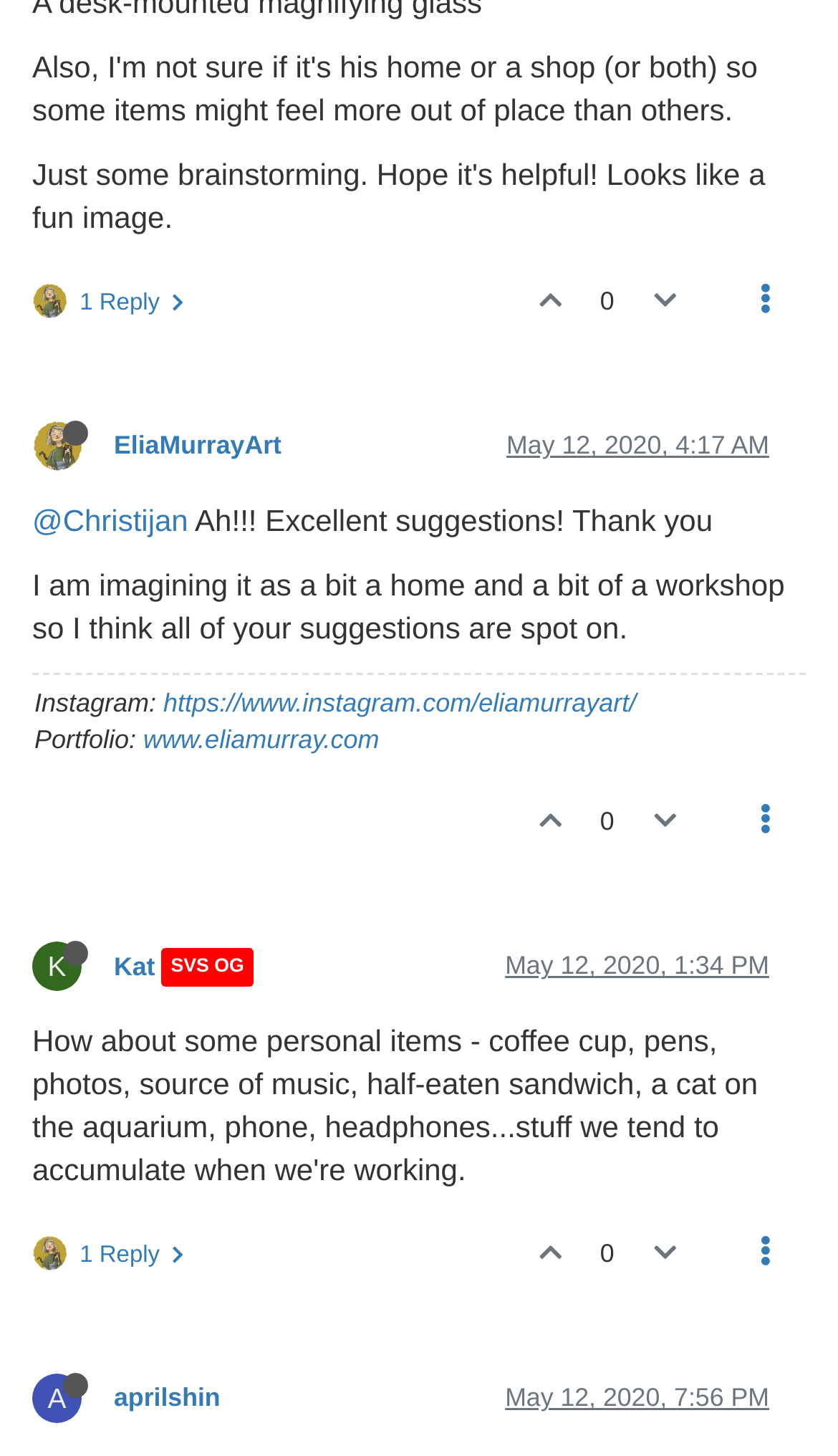How many icons are there in the top-right corner?
Answer the question with a thorough and detailed explanation.

There are three icons in the top-right corner, which can be found in the link elements with the text '', '', and '' respectively.